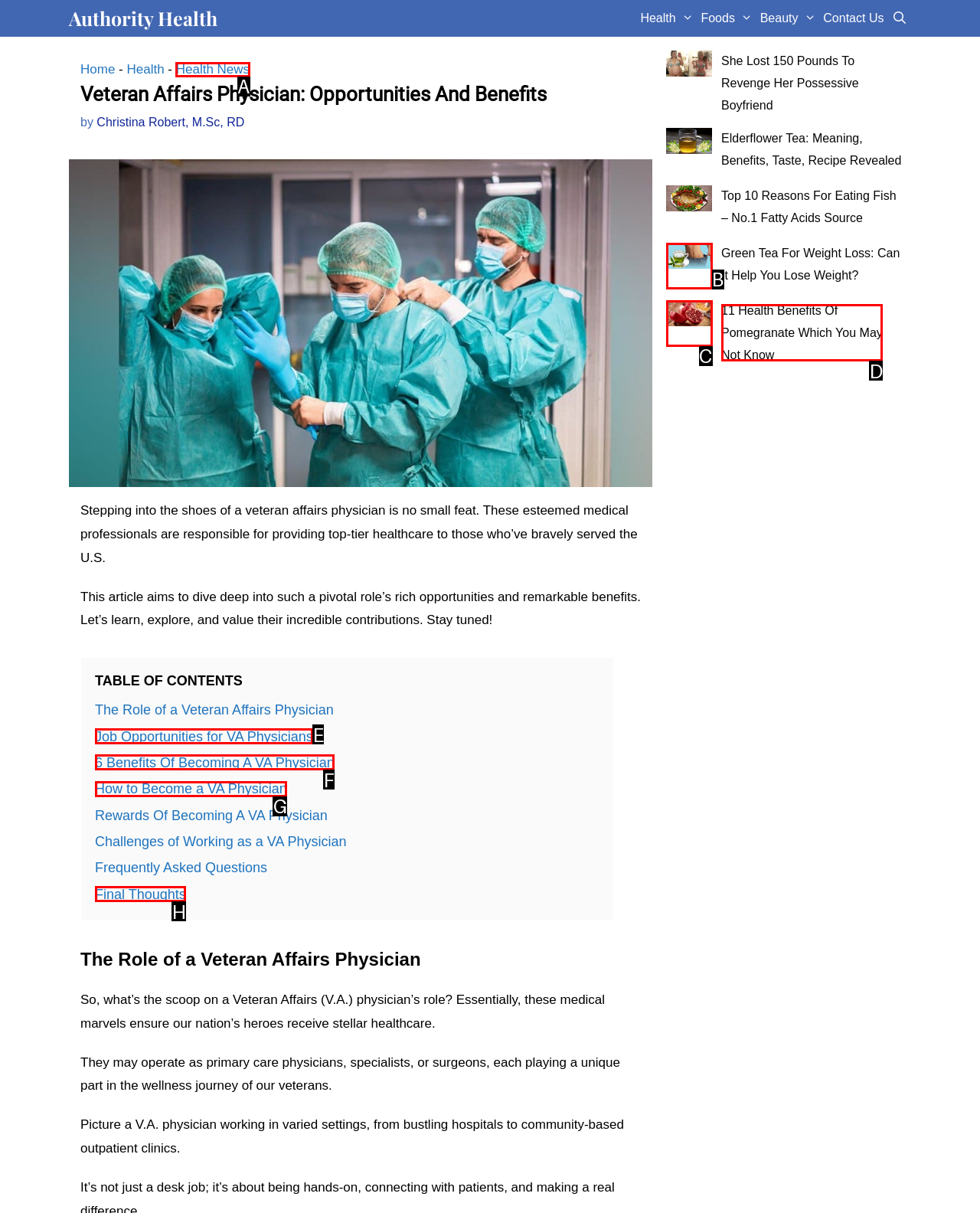Select the letter from the given choices that aligns best with the description: Job Opportunities for VA Physicians. Reply with the specific letter only.

E